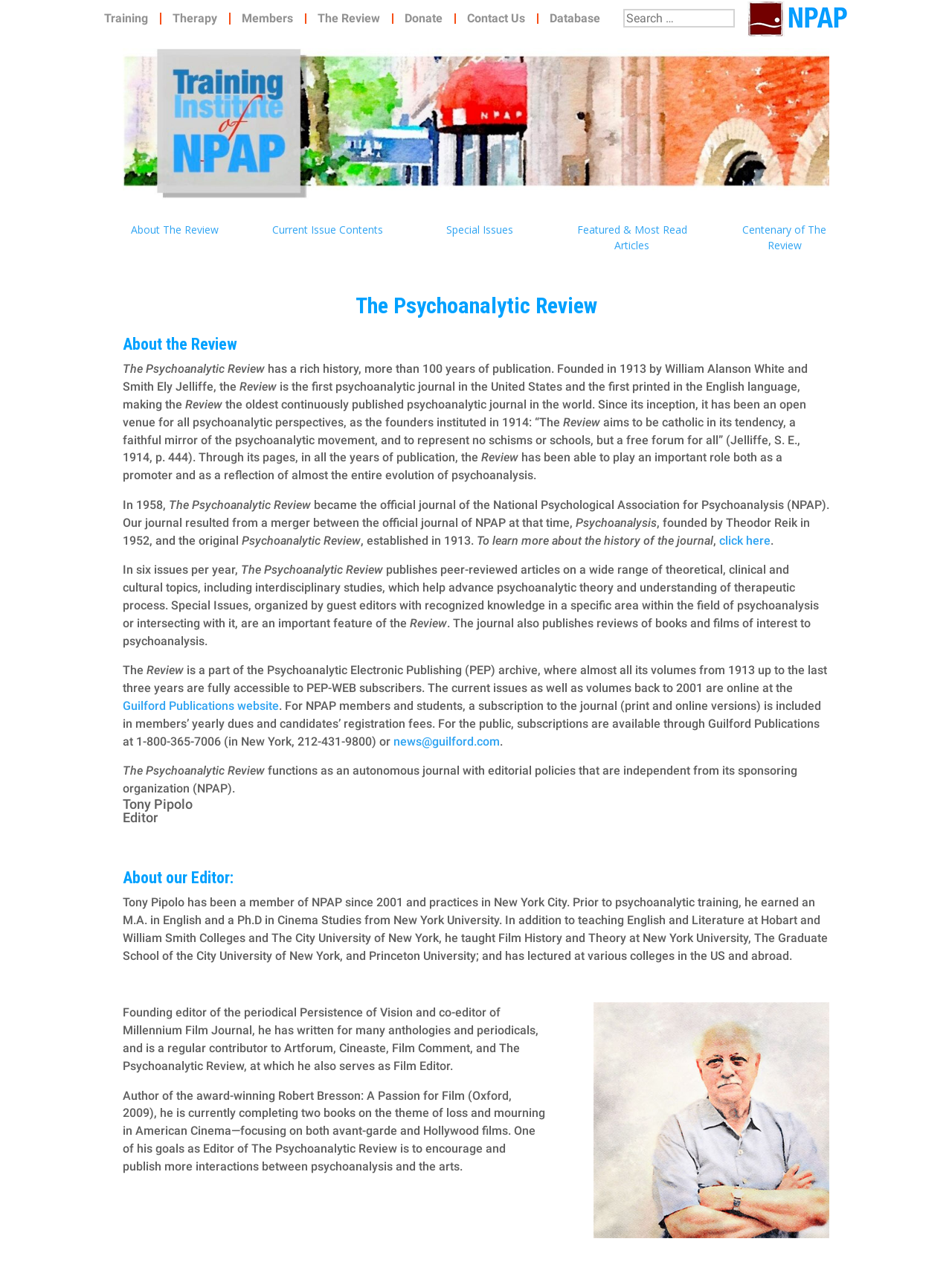What is the name of the organization that the journal is affiliated with?
From the image, respond using a single word or phrase.

National Psychological Association for Psychoanalysis